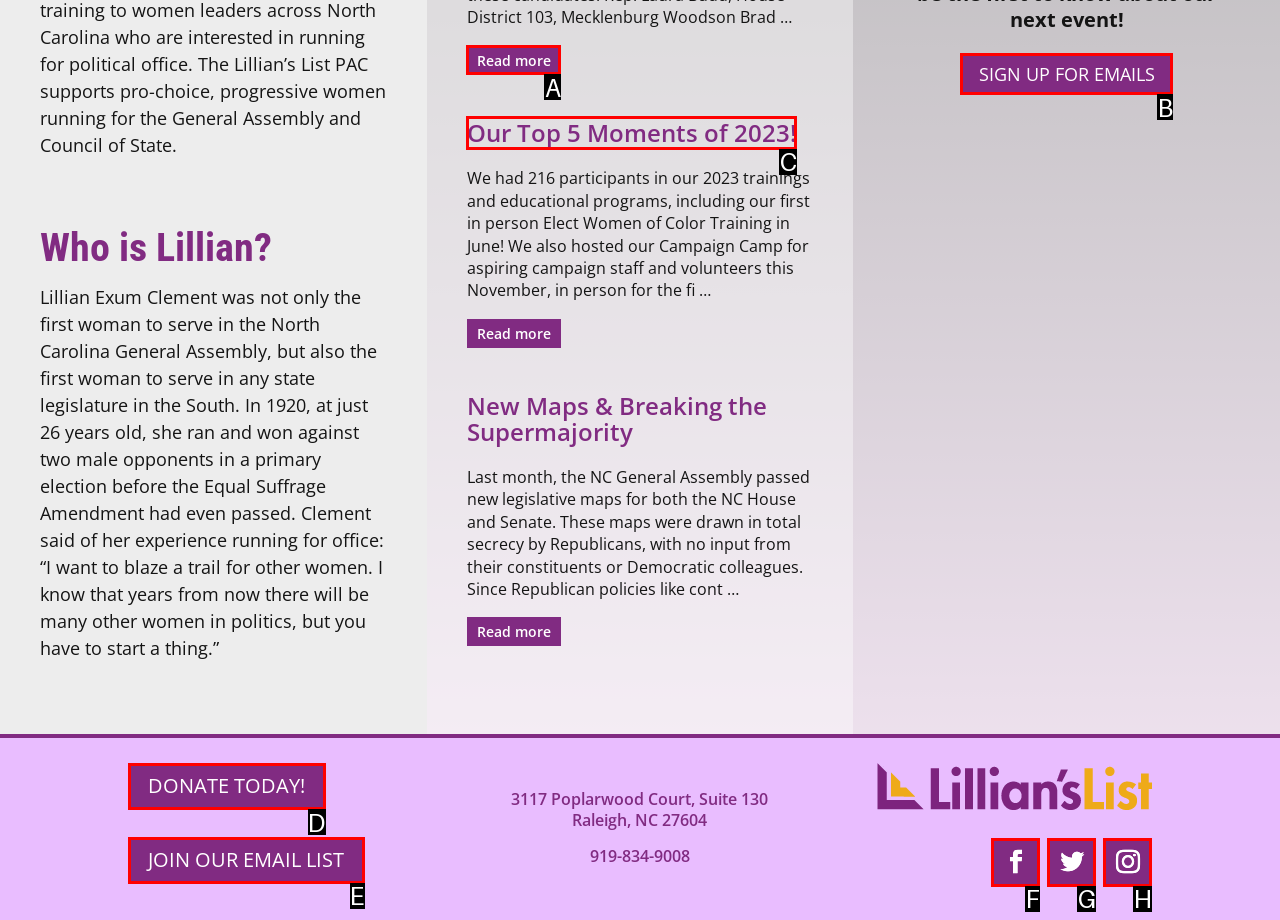For the task "Donate today", which option's letter should you click? Answer with the letter only.

D